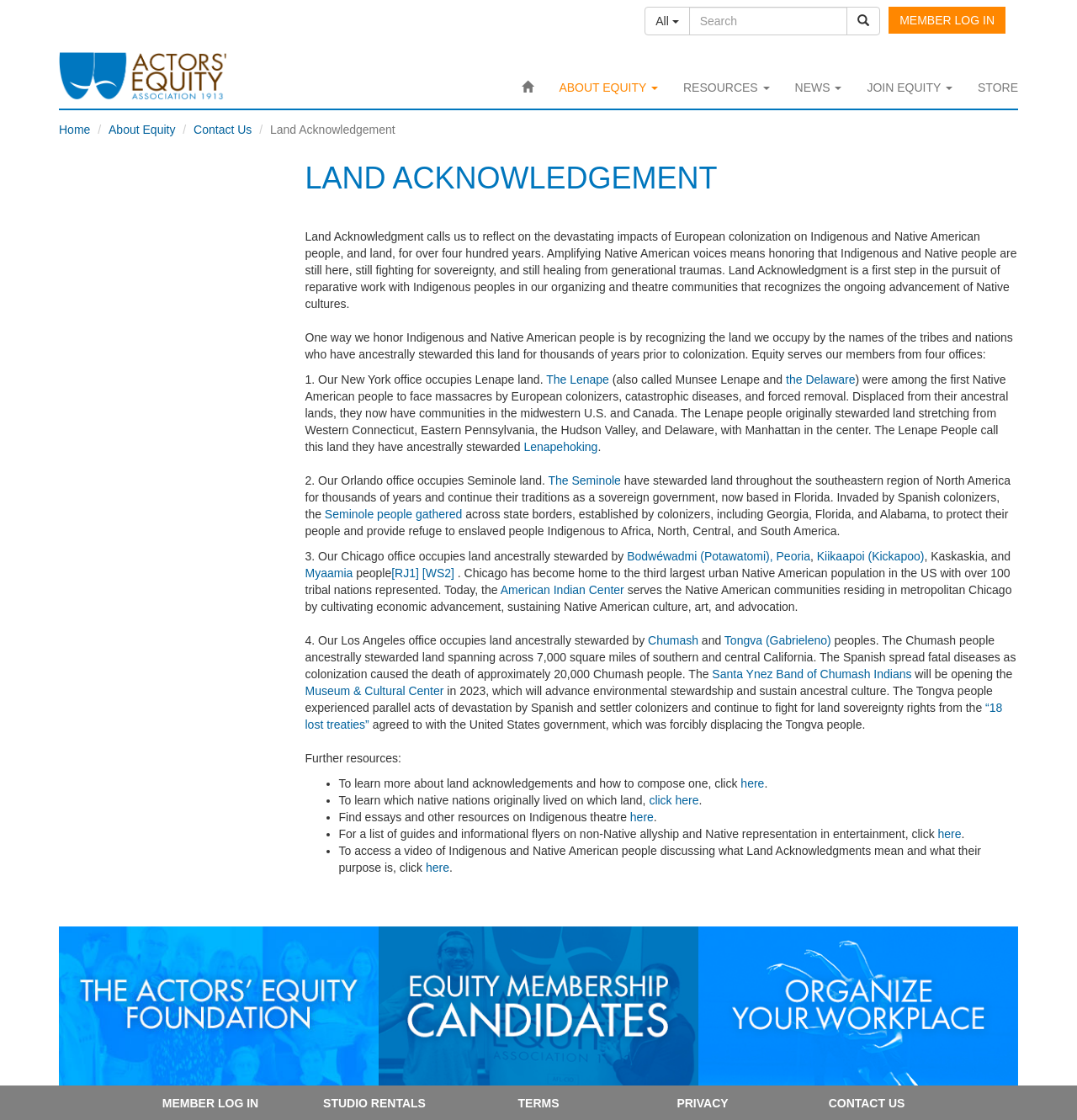How many offices does Equity have?
Refer to the image and provide a one-word or short phrase answer.

Four